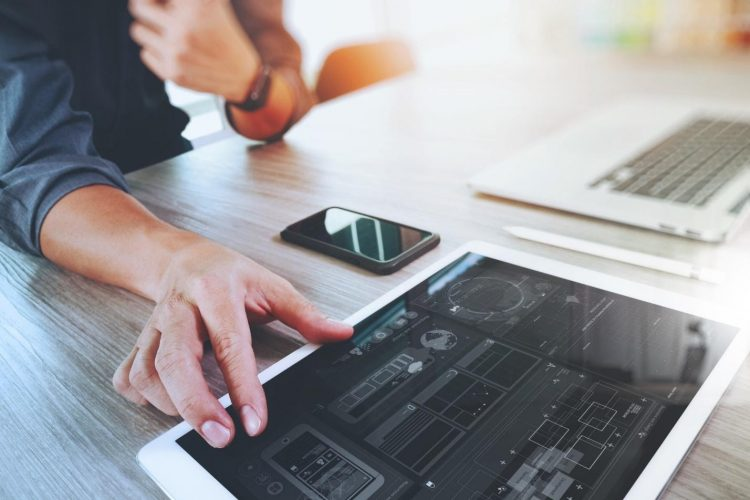What is partially visible in the background?
Provide a detailed and well-explained answer to the question.

The image shows a modern workspace ambiance, and in the background, a laptop is partially visible, suggesting that the person has multiple devices at their disposal for work.